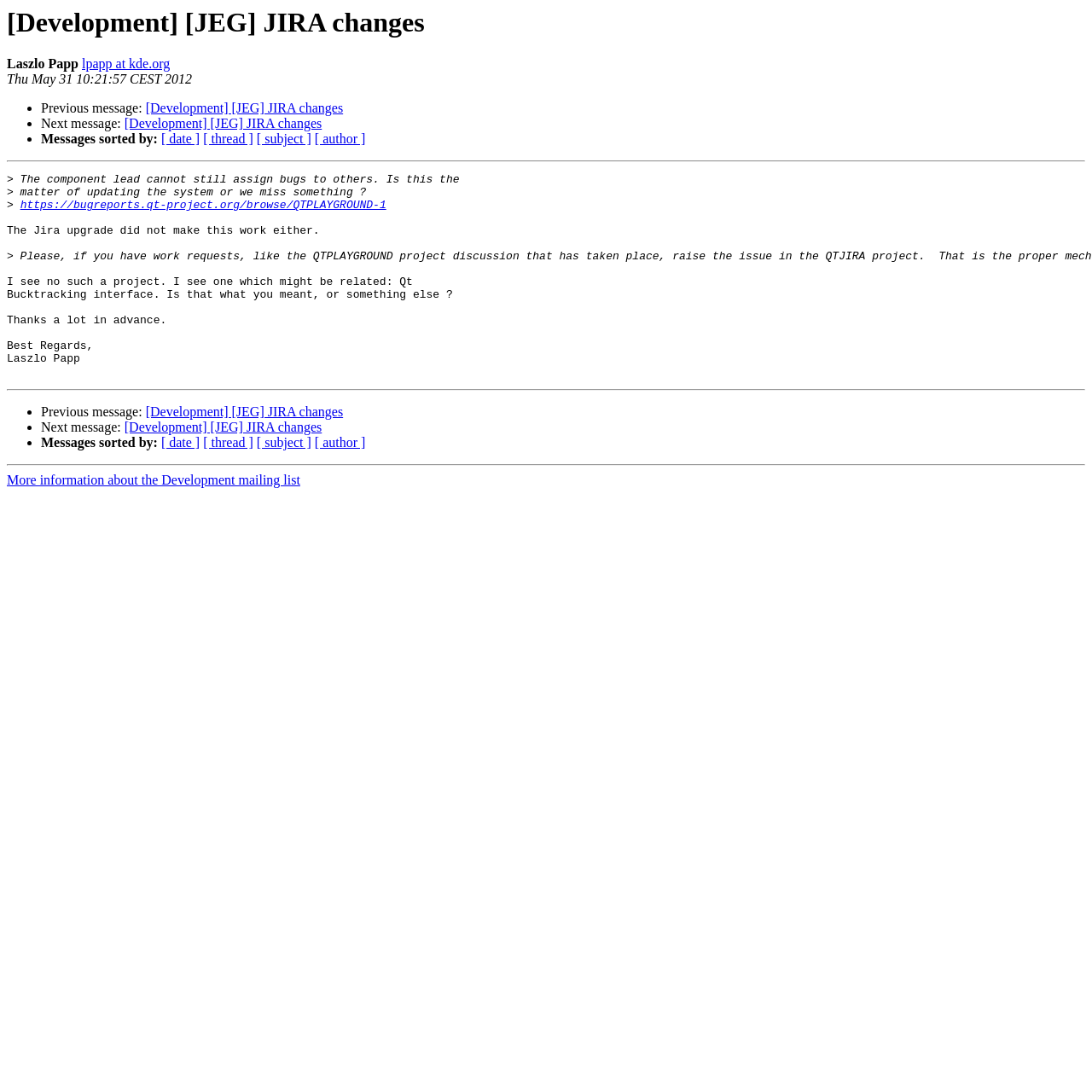Please identify the webpage's heading and generate its text content.

[Development] [JEG] JIRA changes